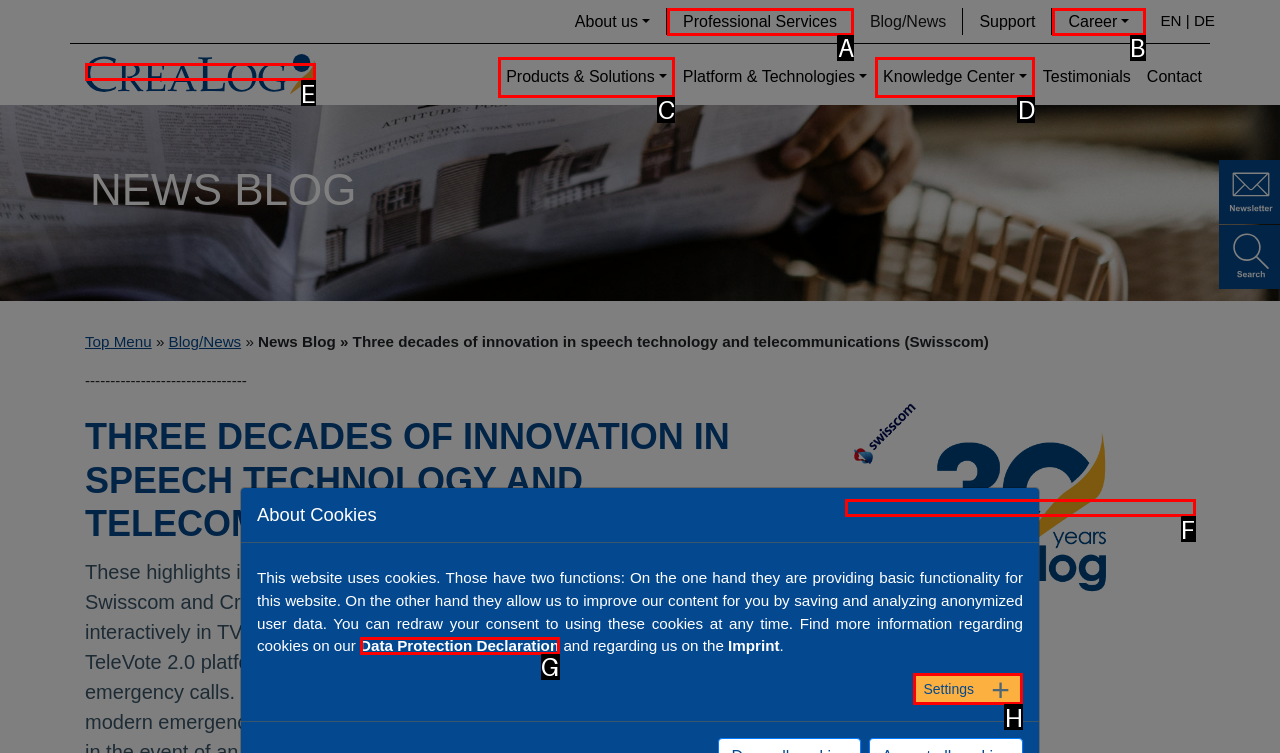Which UI element's letter should be clicked to achieve the task: Click the 'Settings +' button
Provide the letter of the correct choice directly.

H